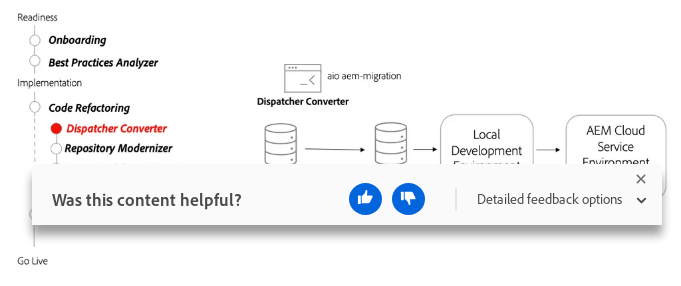Provide a comprehensive description of the image.

The image illustrates a process flow related to the "Dispatcher Converter," a tool designed for code refactoring, specifically aimed at assisting users in transitioning their existing Adobe Dispatcher configurations to be compatible with AEM as a Cloud Service. The graphic features a visual representation of the conversion process, showcasing the Dispatcher Converter as a pivotal element in the workflow. This tool is positioned between the local development environment and the AEM Cloud Service Environment, highlighting its vital role in facilitating a smooth migration.

The surrounding labels denote stages of readiness, implementation, and the "Go Live" phase, emphasizing the structured approach to Adobe's migration framework. Additionally, a feedback prompt at the bottom asks viewers whether they found the content helpful, offering options to indicate their satisfaction with the information provided.